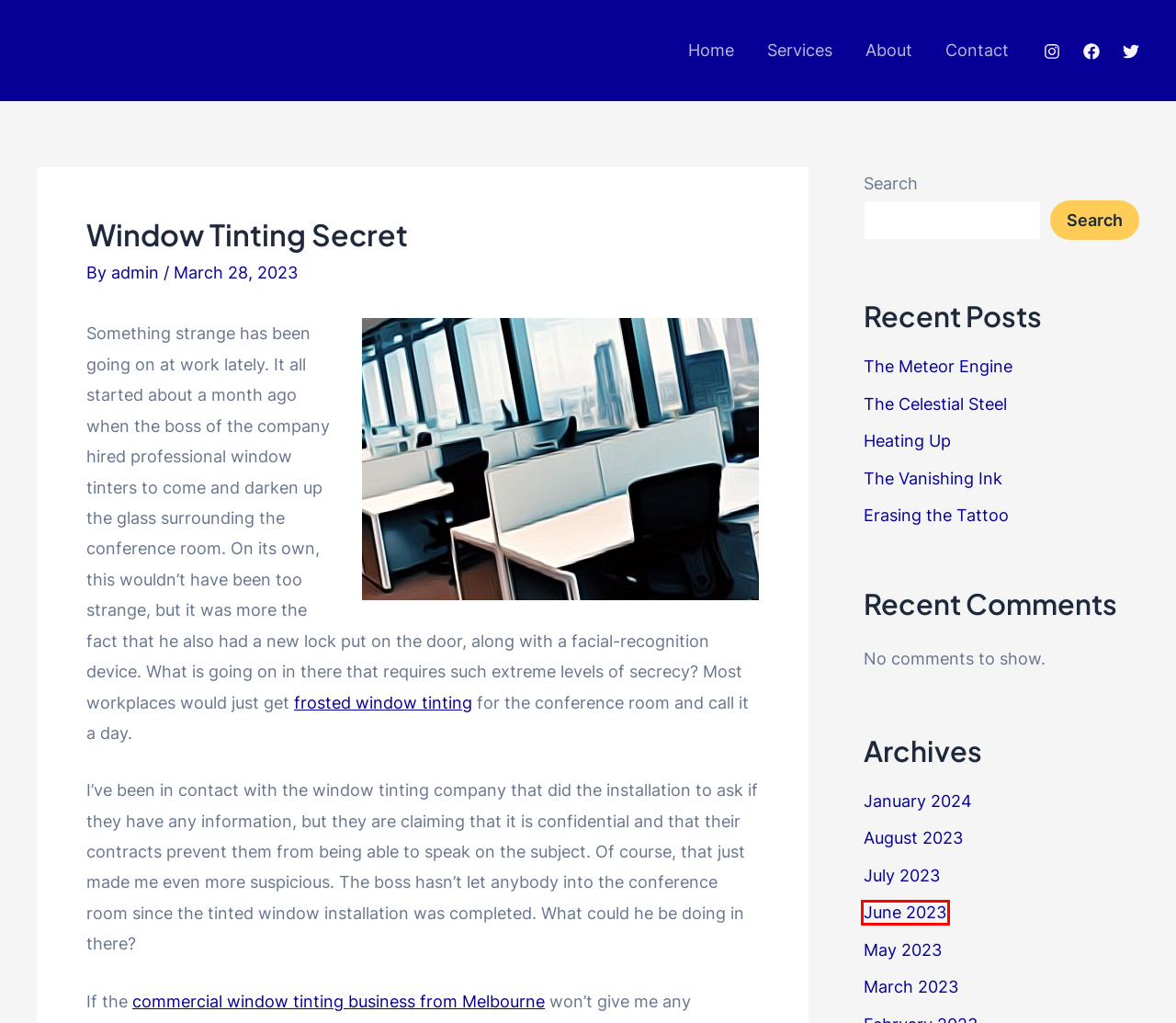View the screenshot of the webpage containing a red bounding box around a UI element. Select the most fitting webpage description for the new page shown after the element in the red bounding box is clicked. Here are the candidates:
A. The Celestial Steel – The Bird Motel
B. May 2023 – The Bird Motel
C. admin – The Bird Motel
D. Commercial Solar Window Tinting
– All Film Solutions
E. June 2023 – The Bird Motel
F. The Bird Motel
G. Frosted Window Film
– All Film Solutions
H. August 2023 – The Bird Motel

E